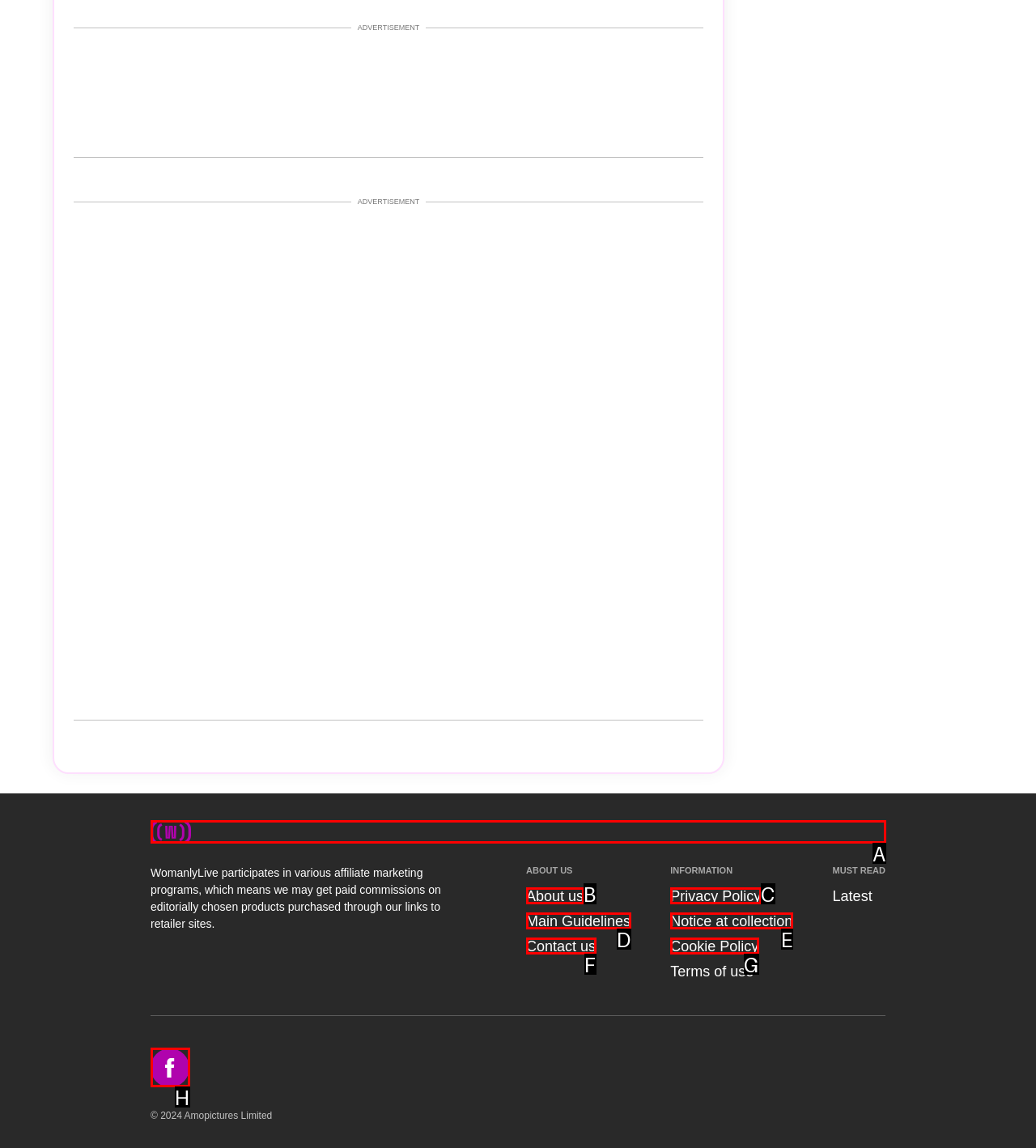Determine which HTML element matches the given description: Cookie Policy. Provide the corresponding option's letter directly.

G